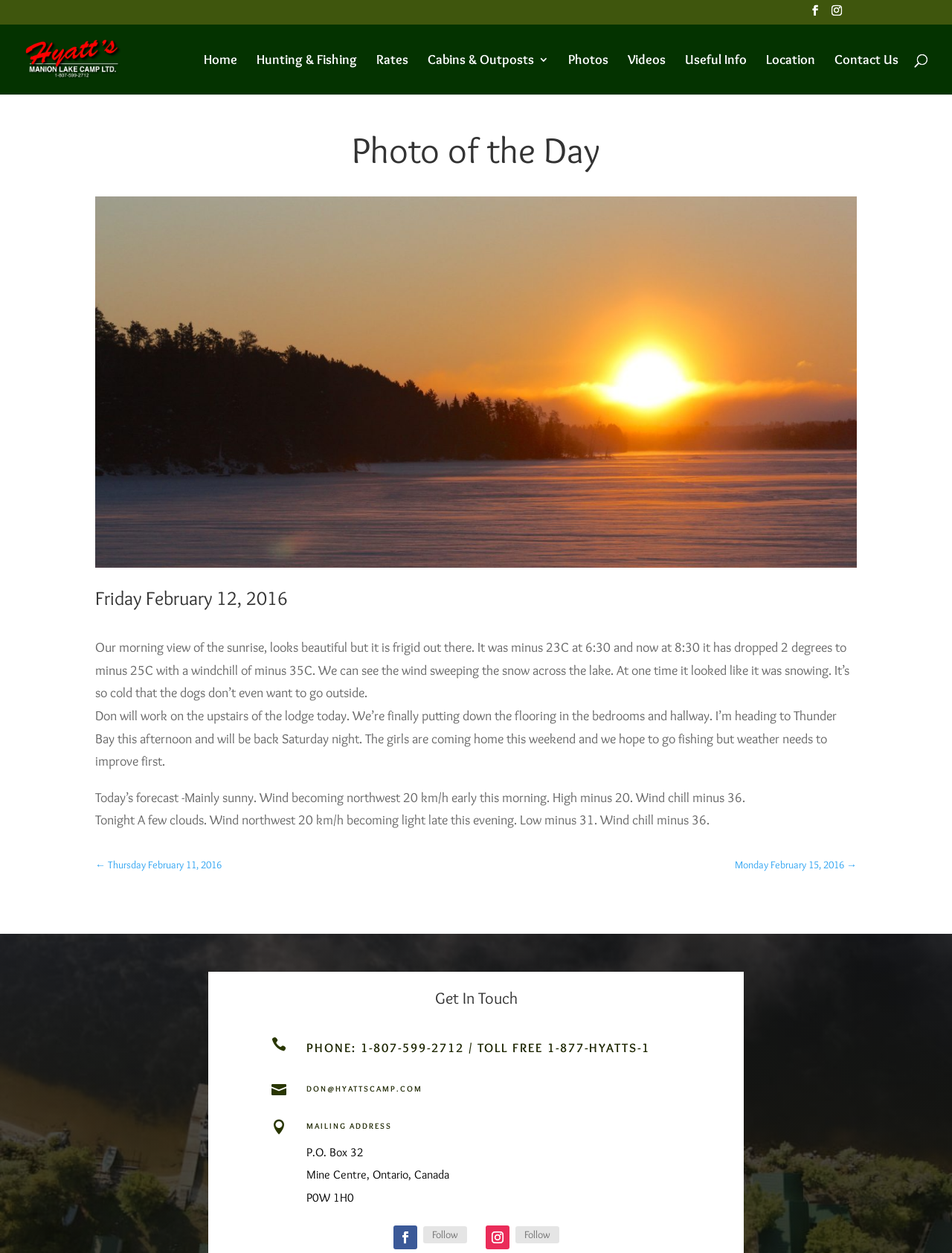Please identify the coordinates of the bounding box for the clickable region that will accomplish this instruction: "View Photos".

[0.597, 0.043, 0.639, 0.075]